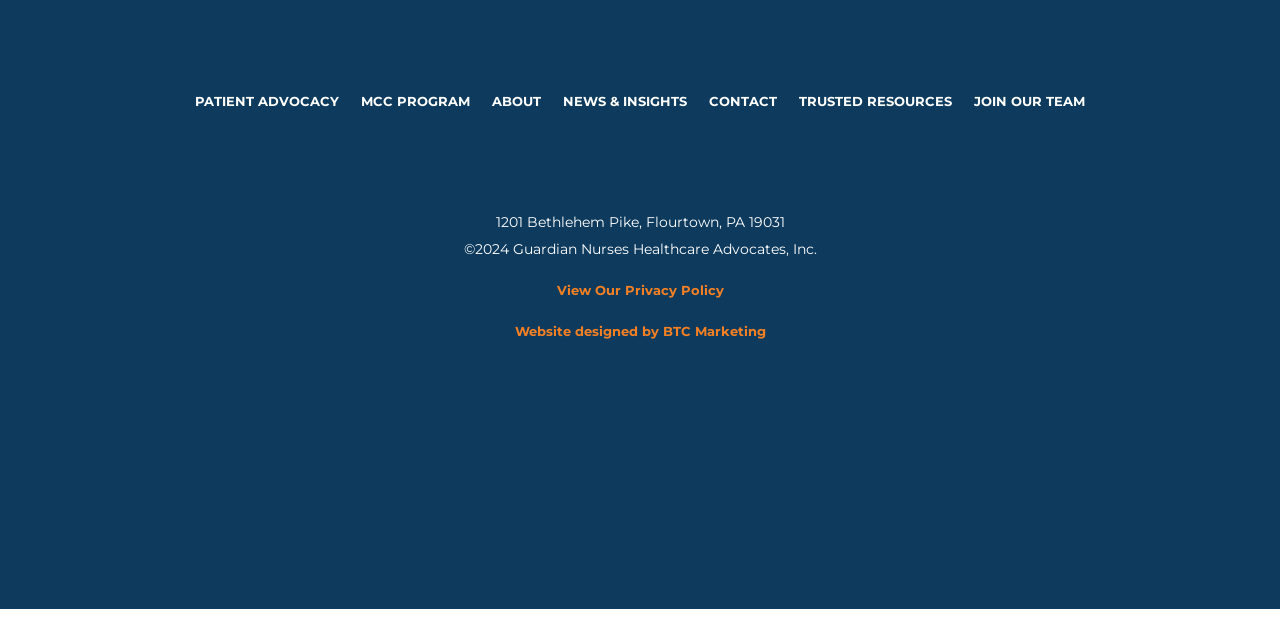Determine the bounding box coordinates for the region that must be clicked to execute the following instruction: "Read ABOUT".

[0.384, 0.151, 0.423, 0.186]